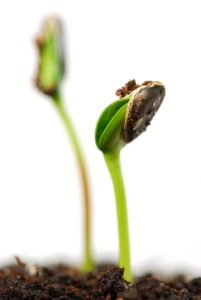Explain the details of the image comprehensively.

The image depicts two young seedlings emerging from dark, fertile soil, symbolizing growth and new beginnings. Each sprout showcases vibrant green leaves that are just beginning to unfurl, while their seed casings are still attached, providing a glimpse into the early stages of life. This visual representation resonates with the theme of the accompanying article, "Raising Seed Money Is Harder for Women Fund Managers," highlighting the challenges faced by women in the finance sector as they strive to cultivate their own opportunities amidst a competitive landscape. The imagery serves as a metaphor for the potential and resilience of female fund managers in a traditionally male-dominated field.